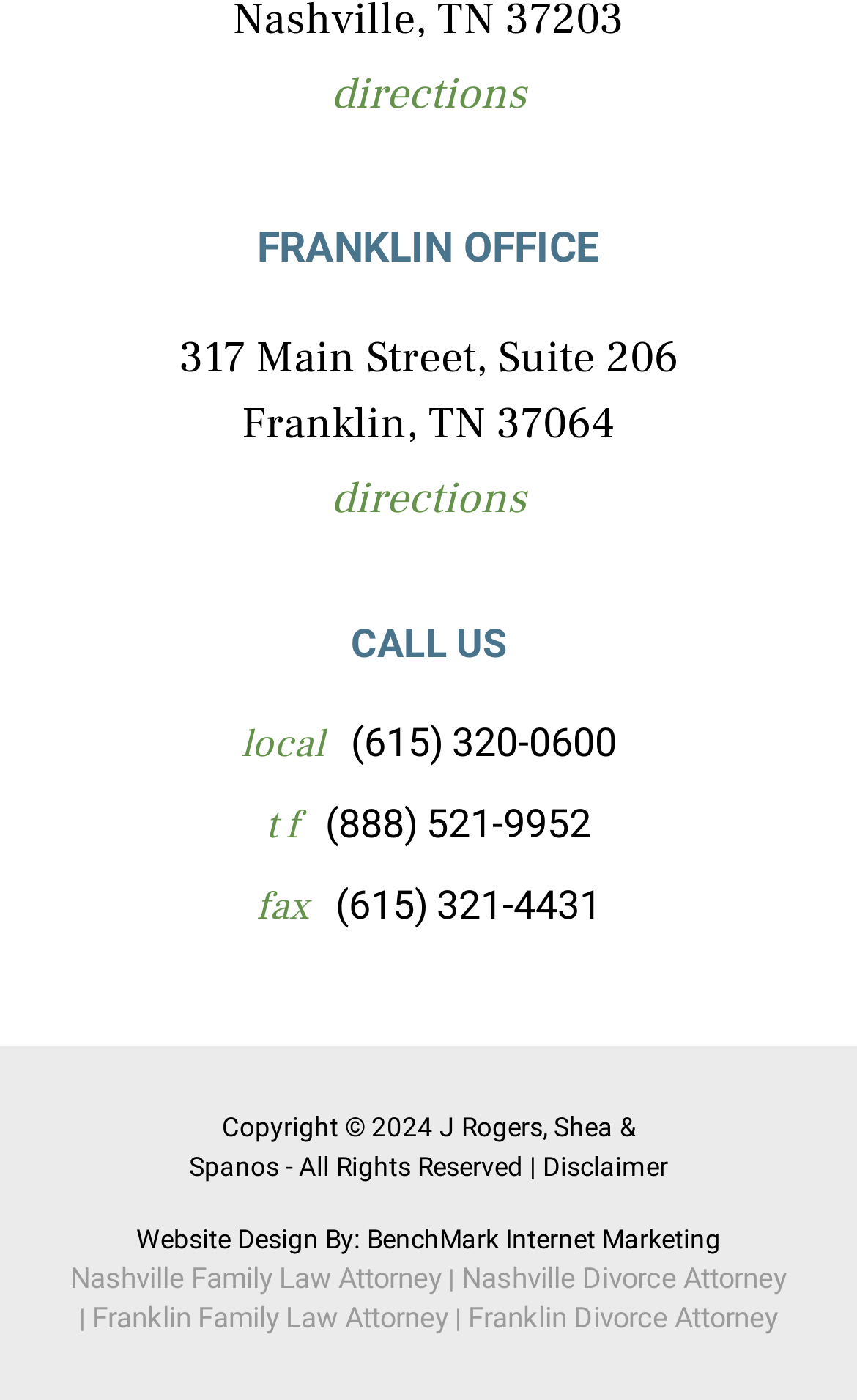Please find the bounding box coordinates of the element's region to be clicked to carry out this instruction: "visit Nashville Family Law Attorney website".

[0.082, 0.901, 0.515, 0.925]